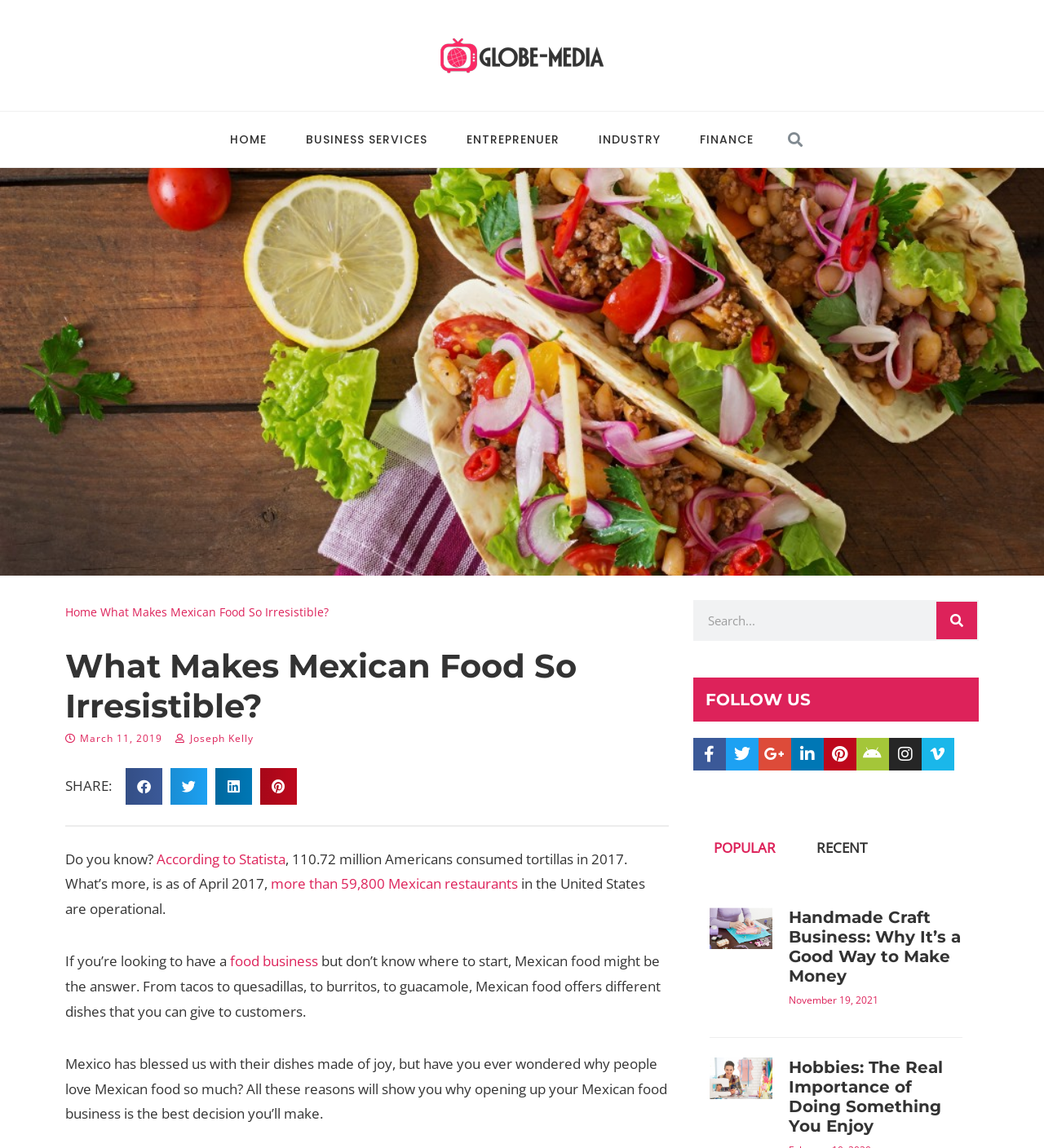Locate the bounding box coordinates of the element's region that should be clicked to carry out the following instruction: "Share on facebook". The coordinates need to be four float numbers between 0 and 1, i.e., [left, top, right, bottom].

[0.12, 0.669, 0.155, 0.701]